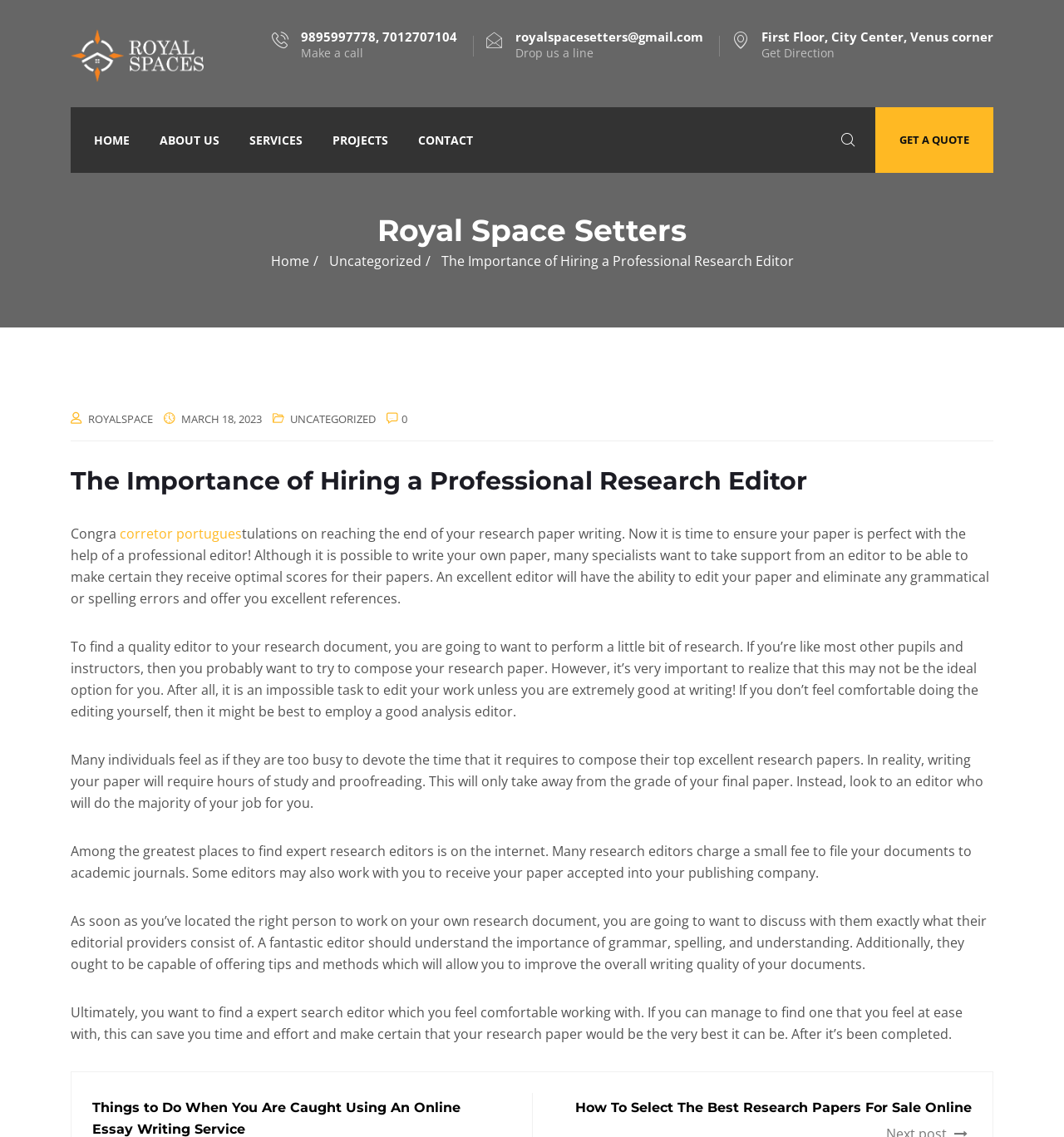Specify the bounding box coordinates of the area that needs to be clicked to achieve the following instruction: "Get a quote for the service".

[0.845, 0.116, 0.911, 0.129]